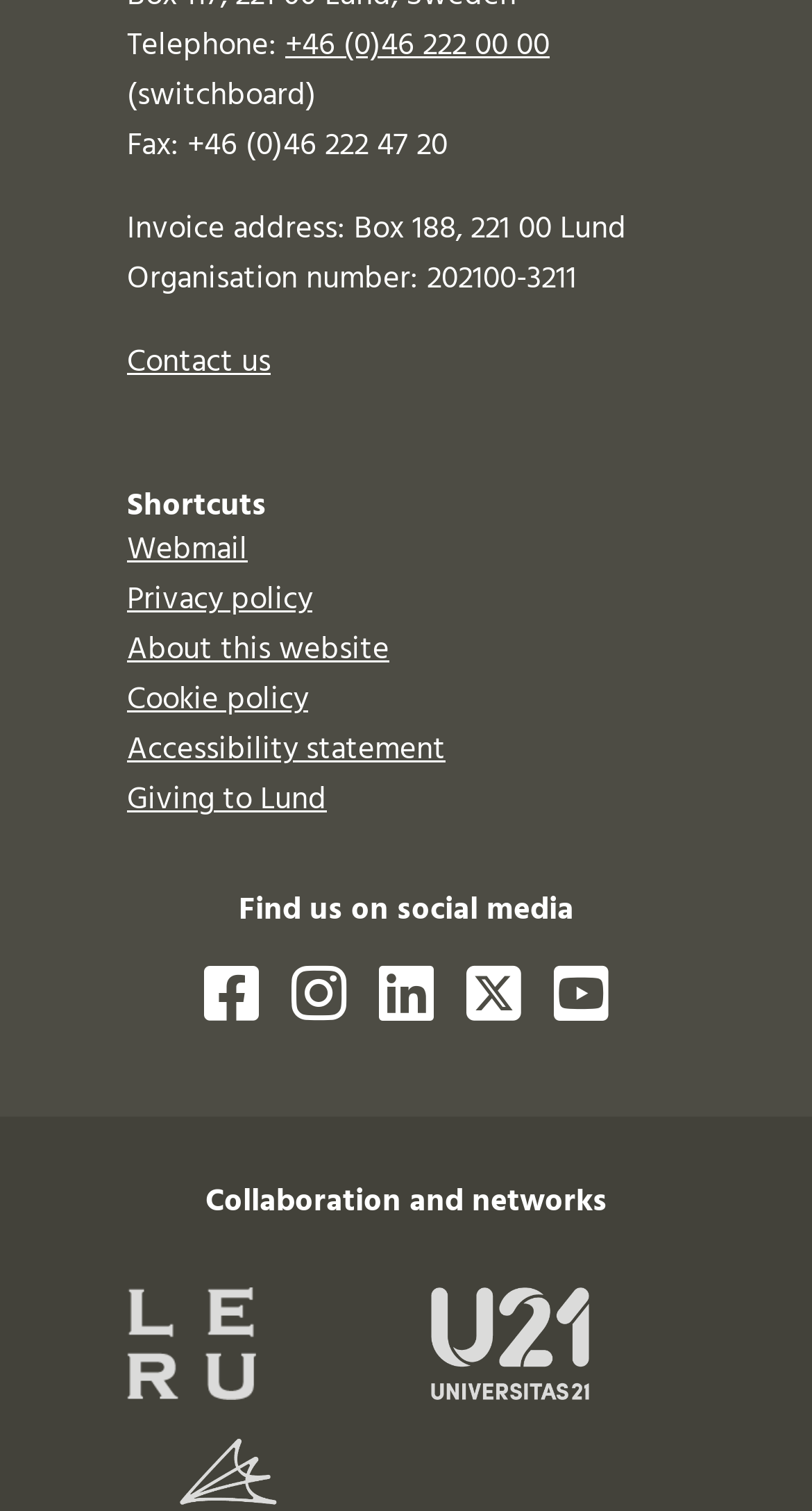Indicate the bounding box coordinates of the element that needs to be clicked to satisfy the following instruction: "Visit Trilavie". The coordinates should be four float numbers between 0 and 1, i.e., [left, top, right, bottom].

None